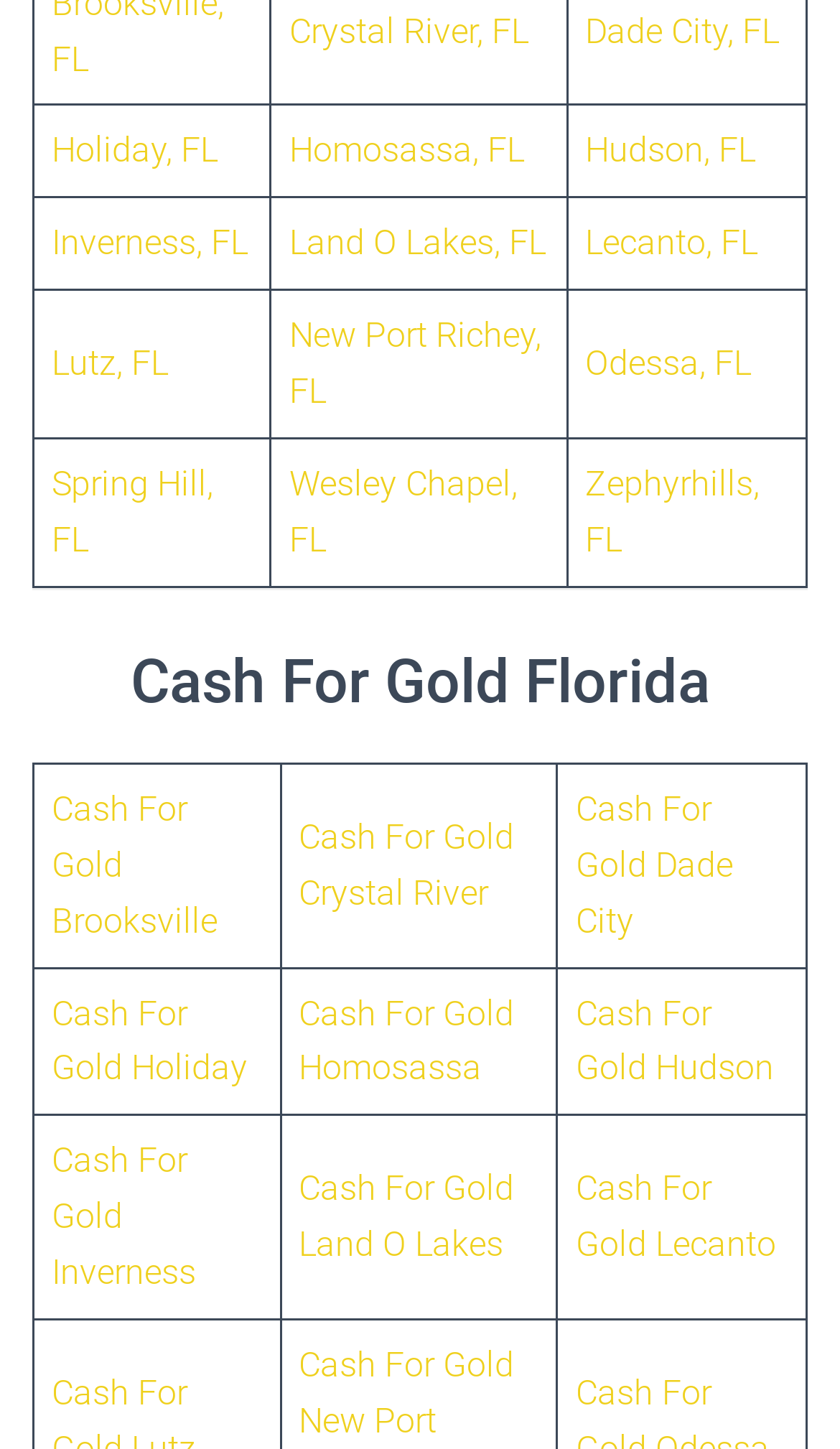Specify the bounding box coordinates of the area to click in order to follow the given instruction: "Check Cash For Gold Lecanto."

[0.664, 0.77, 0.96, 0.911]